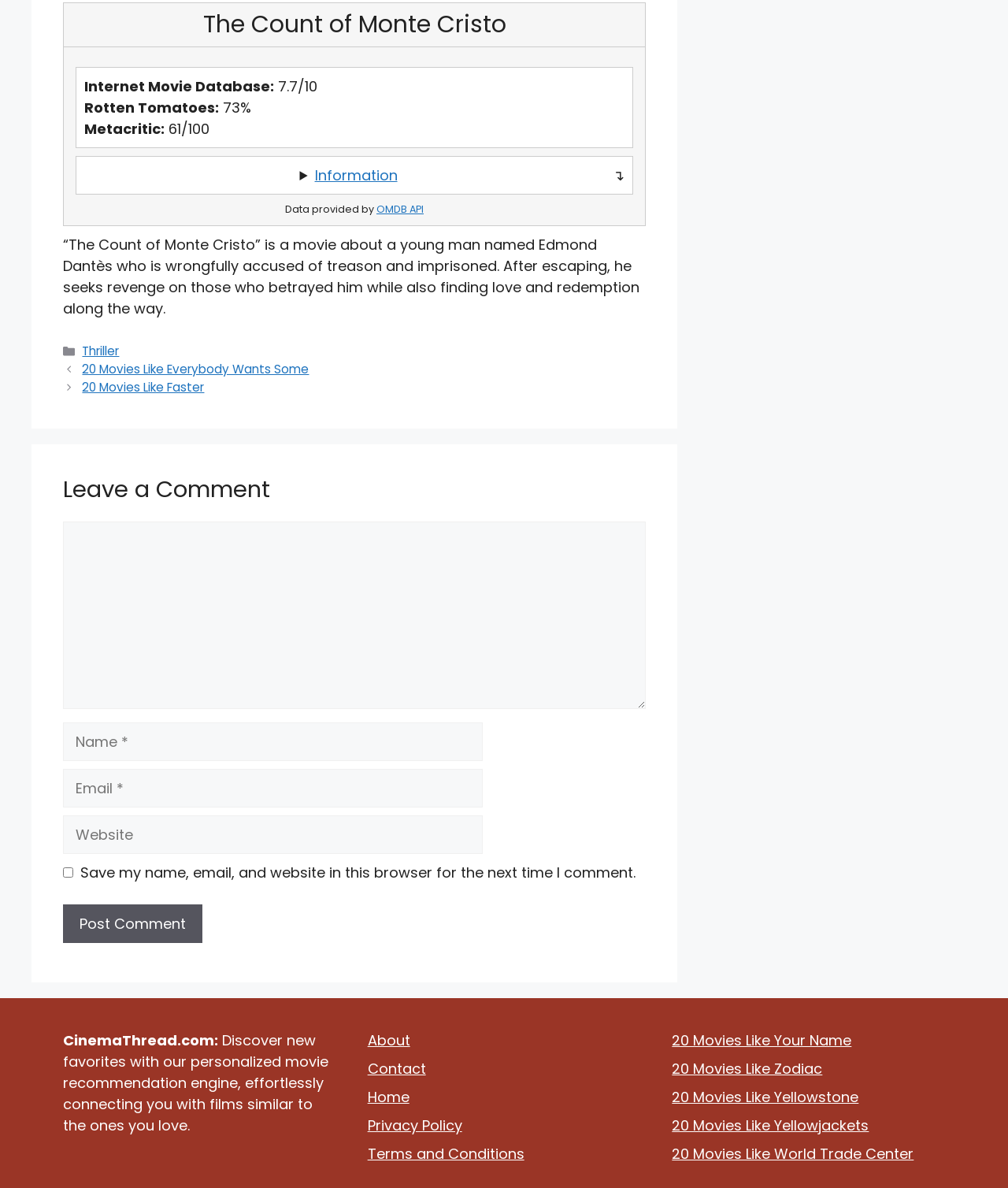Use a single word or phrase to answer the question: What is the rating of the movie on Rotten Tomatoes?

73%